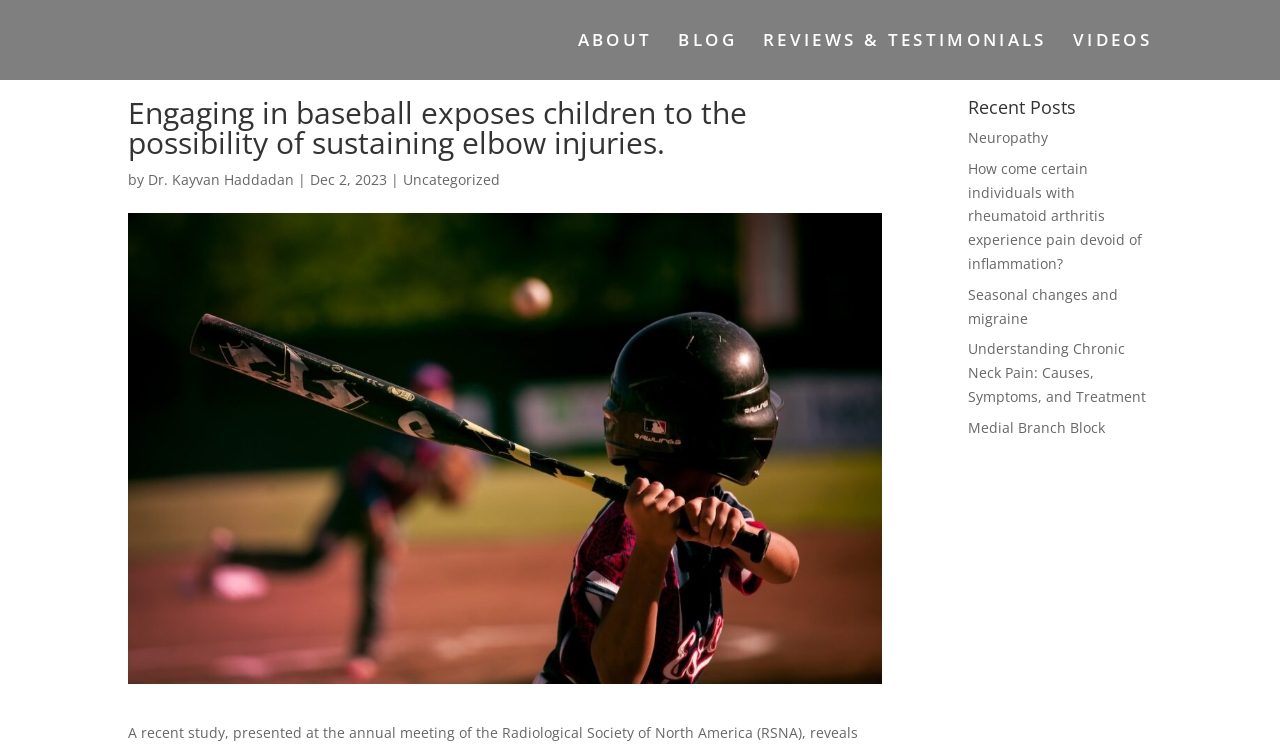Determine the bounding box coordinates for the region that must be clicked to execute the following instruction: "go to about page".

[0.451, 0.044, 0.51, 0.107]